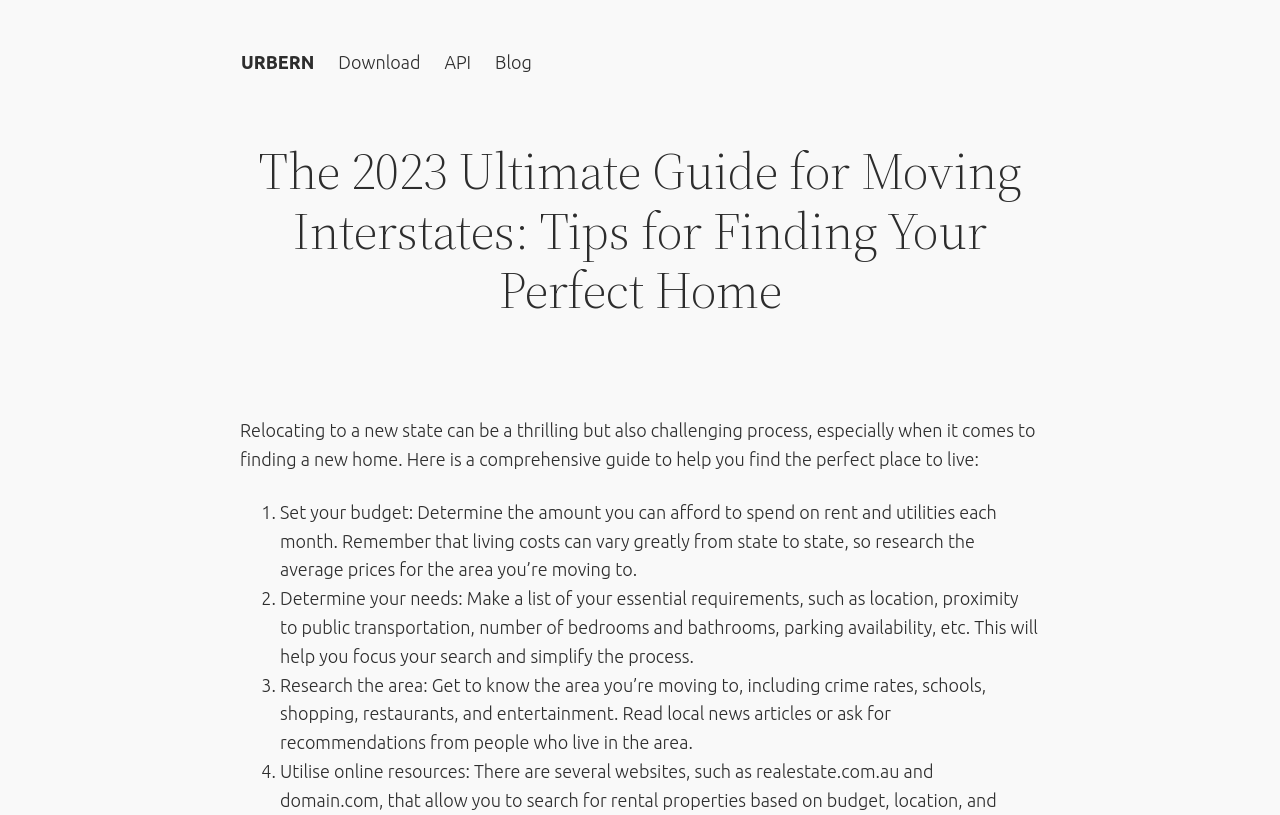Provide a thorough summary of the webpage.

The webpage is a comprehensive guide for individuals moving to a new state, focusing on finding the perfect home. At the top left of the page, the website's logo "URBERN" is displayed. Next to it, a navigation menu is situated, containing links to "Download", "API", and "Blog". 

Below the navigation menu, the main title "The 2023 Ultimate Guide for Moving Interstates: Tips for Finding Your Perfect Home" is prominently displayed. 

A brief introduction to the guide is provided, stating that relocating to a new state can be thrilling but also challenging, especially when it comes to finding a new home. This introduction is followed by a step-by-step guide, presented in a numbered list format. 

The first step, "Set your budget", advises readers to determine the amount they can afford to spend on rent and utilities each month, considering the varying living costs from state to state. 

The second step, "Determine your needs", suggests making a list of essential requirements, such as location, proximity to public transportation, and number of bedrooms and bathrooms. 

The third step, "Research the area", recommends getting to know the area, including crime rates, schools, shopping, restaurants, and entertainment, by reading local news articles or asking for recommendations from people who live in the area. 

The fourth step is not fully described in the provided accessibility tree, but it is likely to continue providing guidance on finding the perfect home.